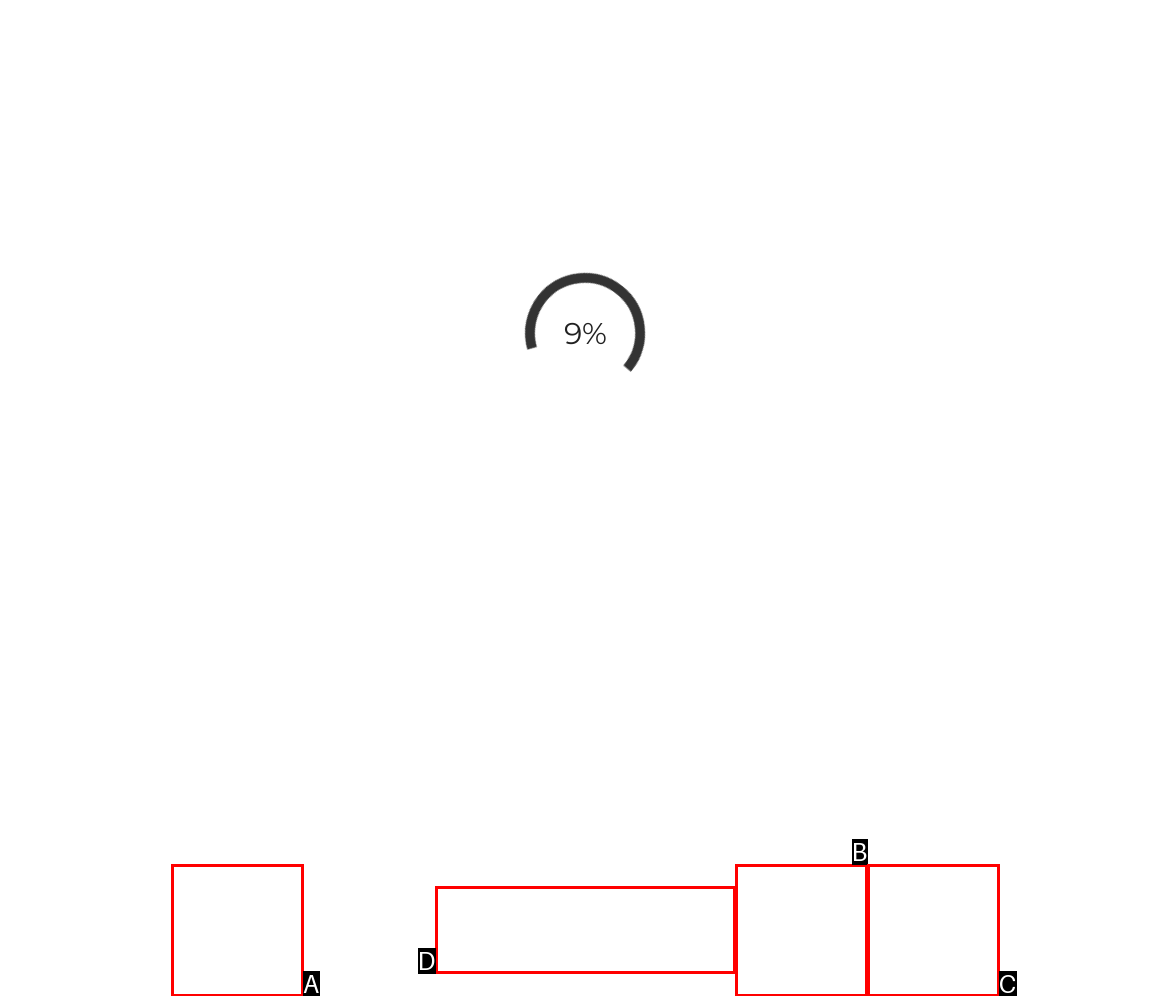Identify the UI element that best fits the description: / 40
Respond with the letter representing the correct option.

D